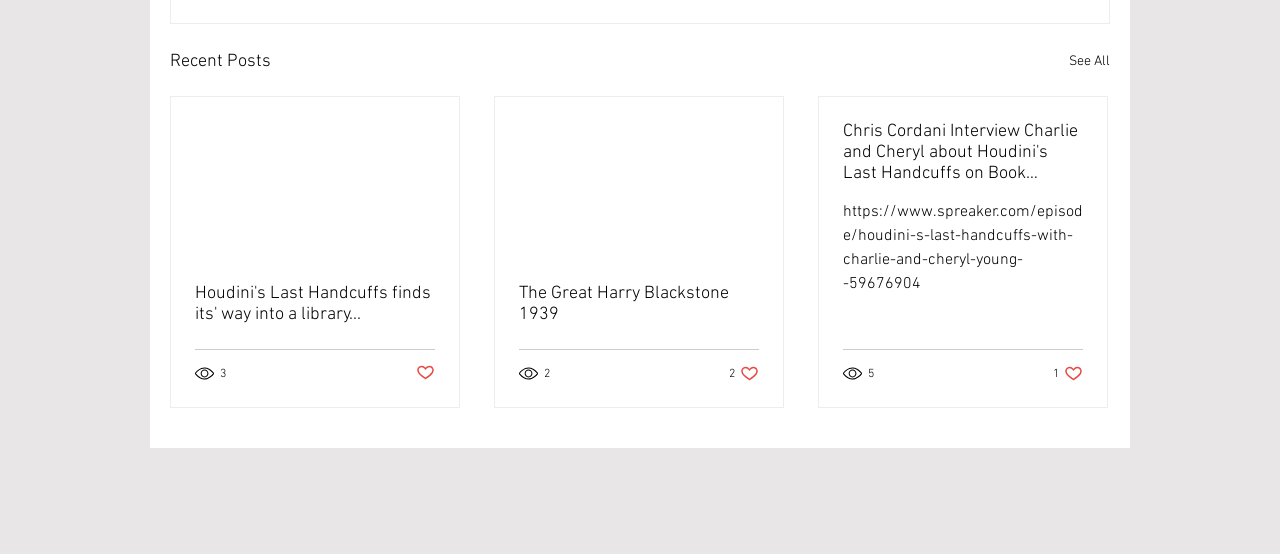What is the text of the first link in the first article?
Refer to the image and give a detailed answer to the query.

I looked at the first article element with ID 198 and found the first link element with ID 398, which has the text 'Houdini's Last Handcuffs finds its' way into a library...'.